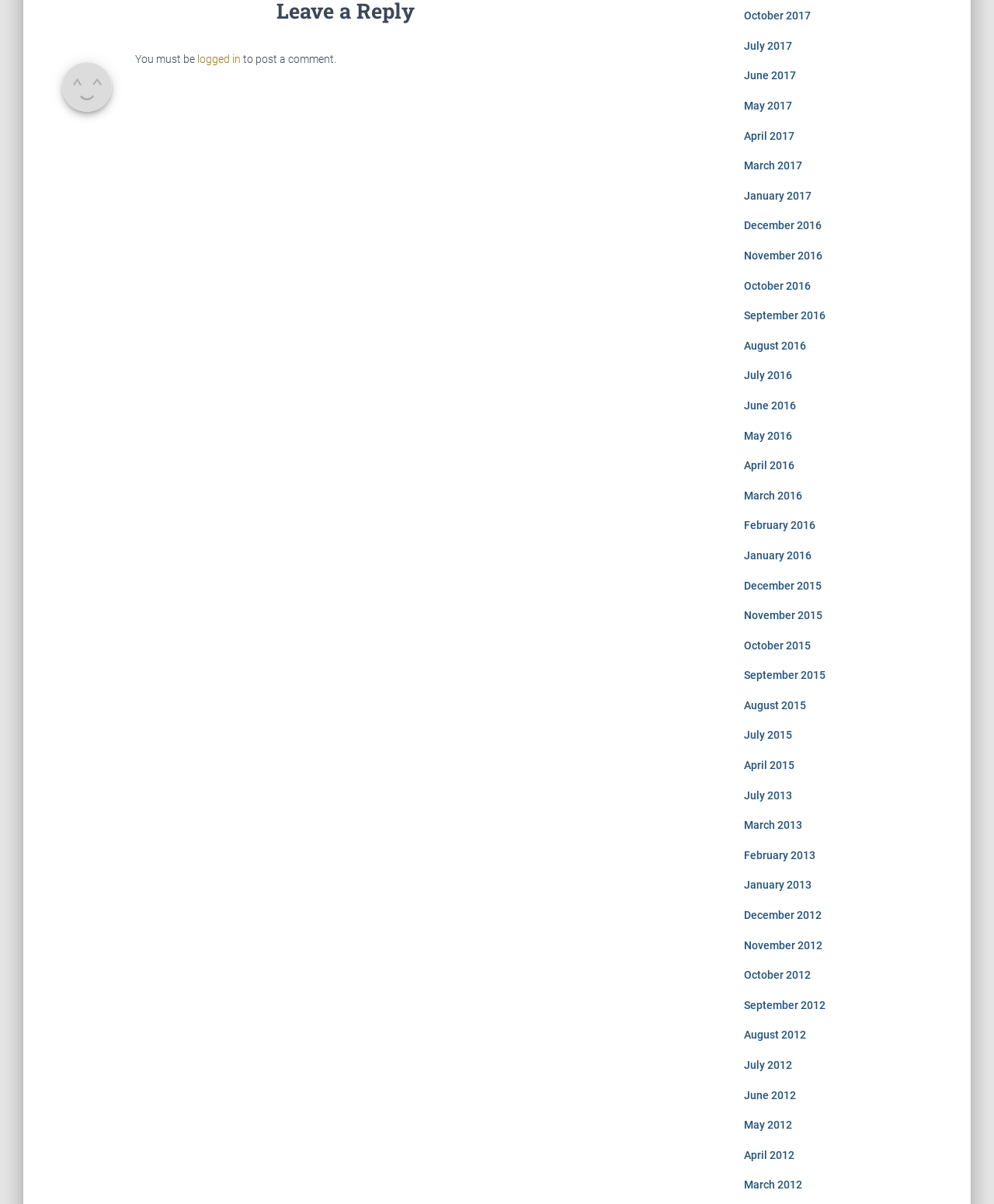Pinpoint the bounding box coordinates of the area that must be clicked to complete this instruction: "click the logged in link".

[0.198, 0.044, 0.242, 0.054]